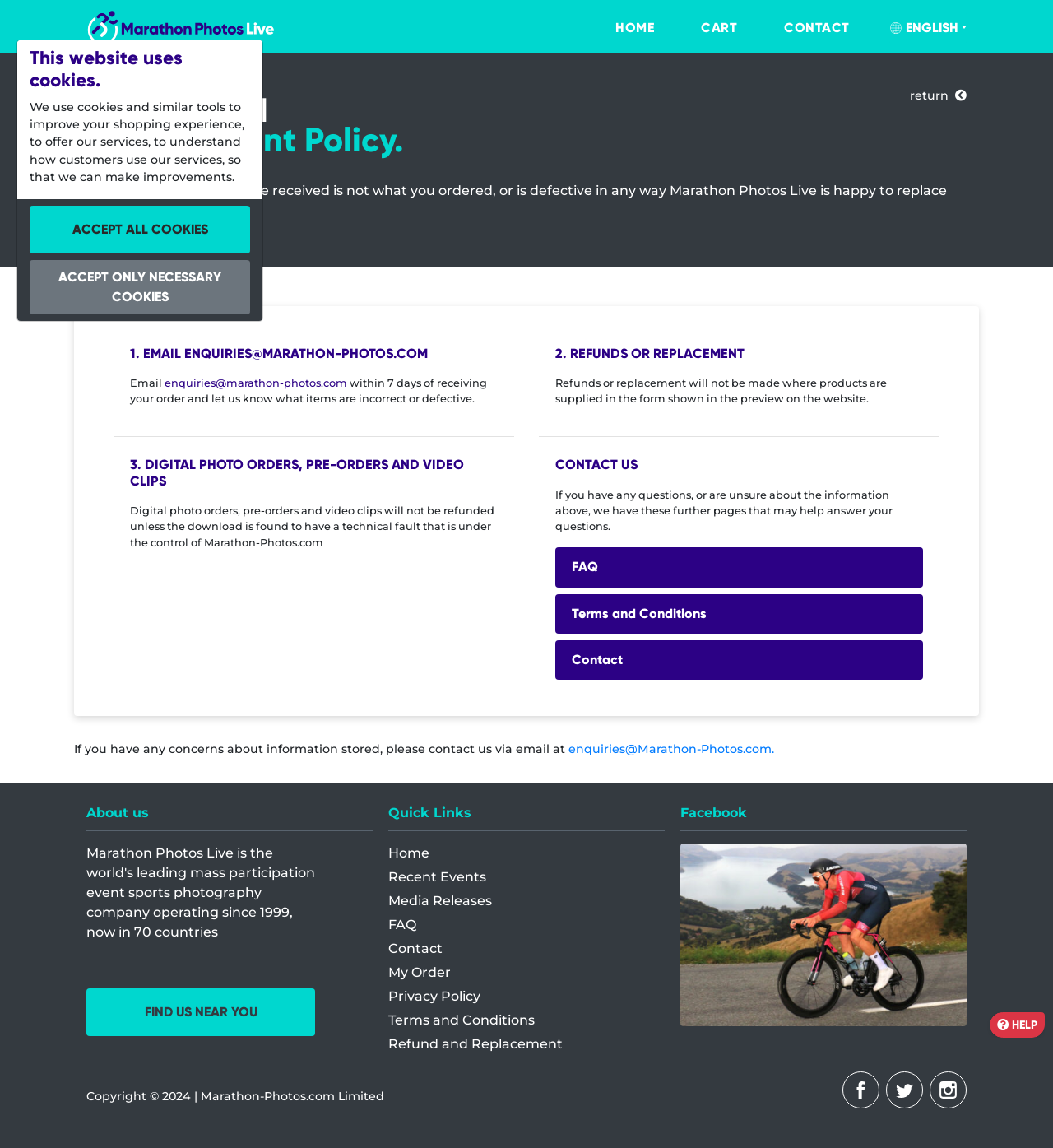Locate the bounding box coordinates of the UI element described by: "Terms and Conditions". The bounding box coordinates should consist of four float numbers between 0 and 1, i.e., [left, top, right, bottom].

[0.368, 0.882, 0.508, 0.896]